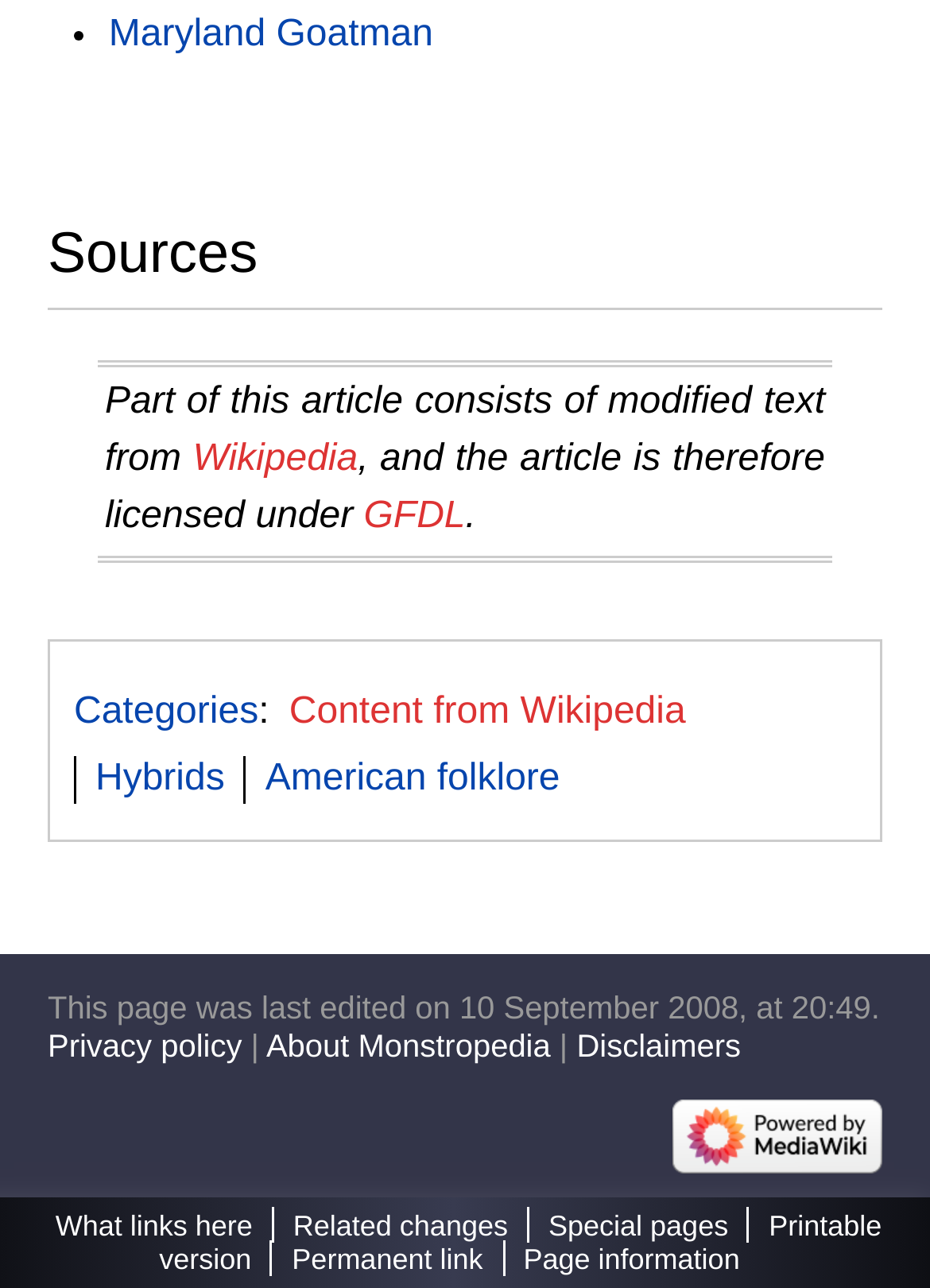Please respond to the question with a concise word or phrase:
What is the category of the article?

Hybrids, American folklore